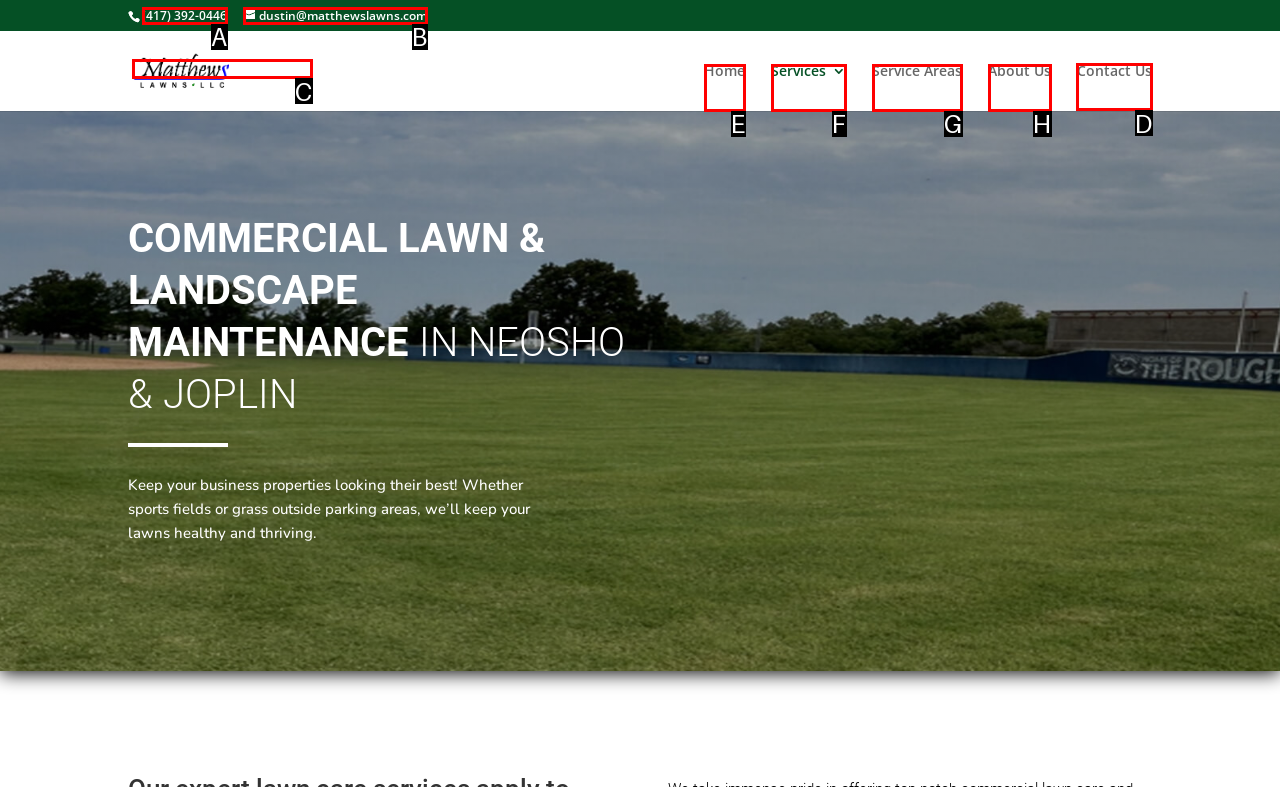Tell me the letter of the UI element I should click to accomplish the task: Contact the company based on the choices provided in the screenshot.

D